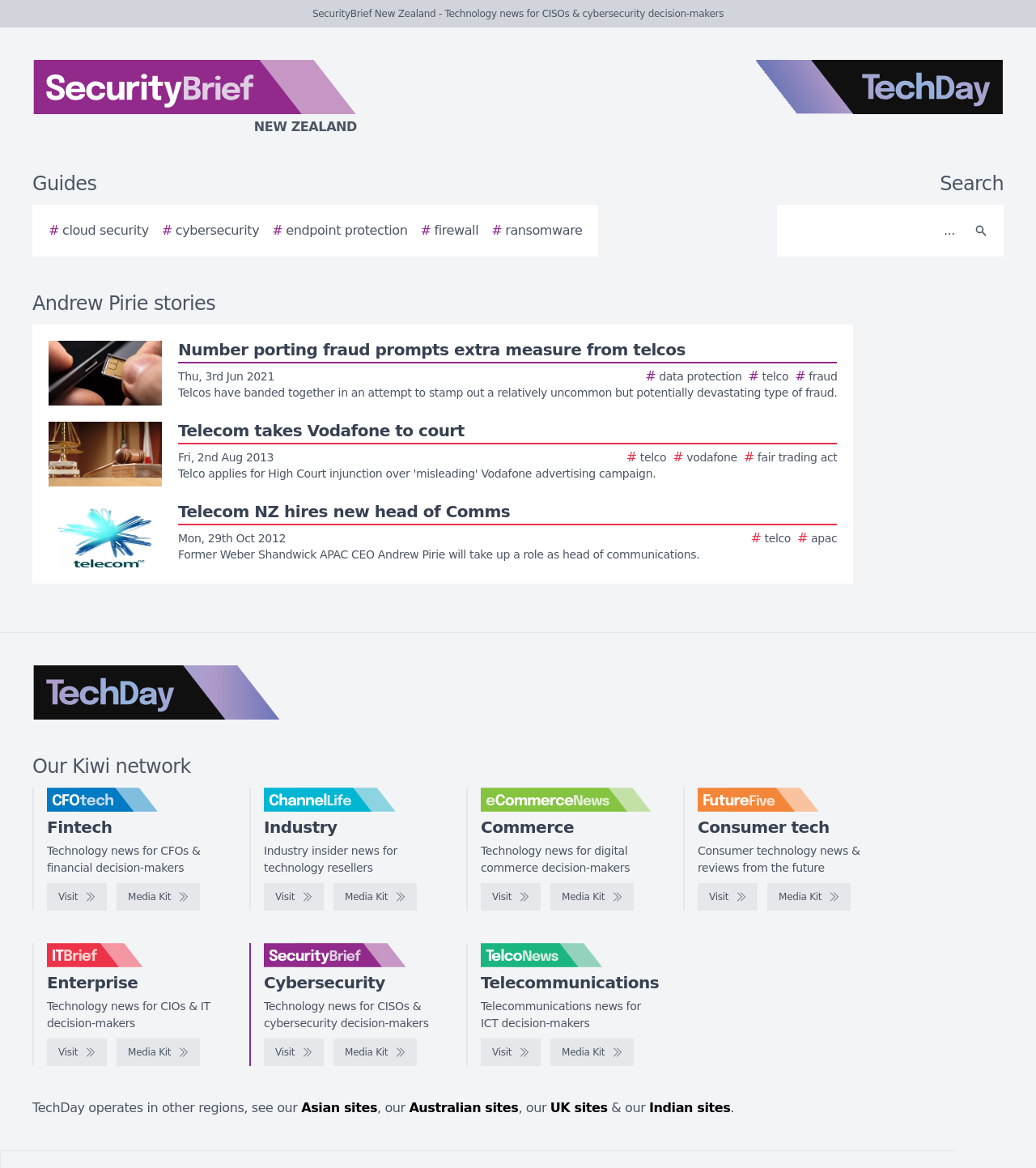Using the elements shown in the image, answer the question comprehensively: What type of stories are listed on the webpage?

I determined the type of stories listed on the webpage by examining the content of the links and the surrounding elements. The links have labels such as 'Number porting fraud prompts extra measure from telcos' and 'Telecom NZ hires new head of Comms', which suggest that the stories are related to technology news. Additionally, the website's name and tagline 'Technology news for CISOs & cybersecurity decision-makers' further support this conclusion.